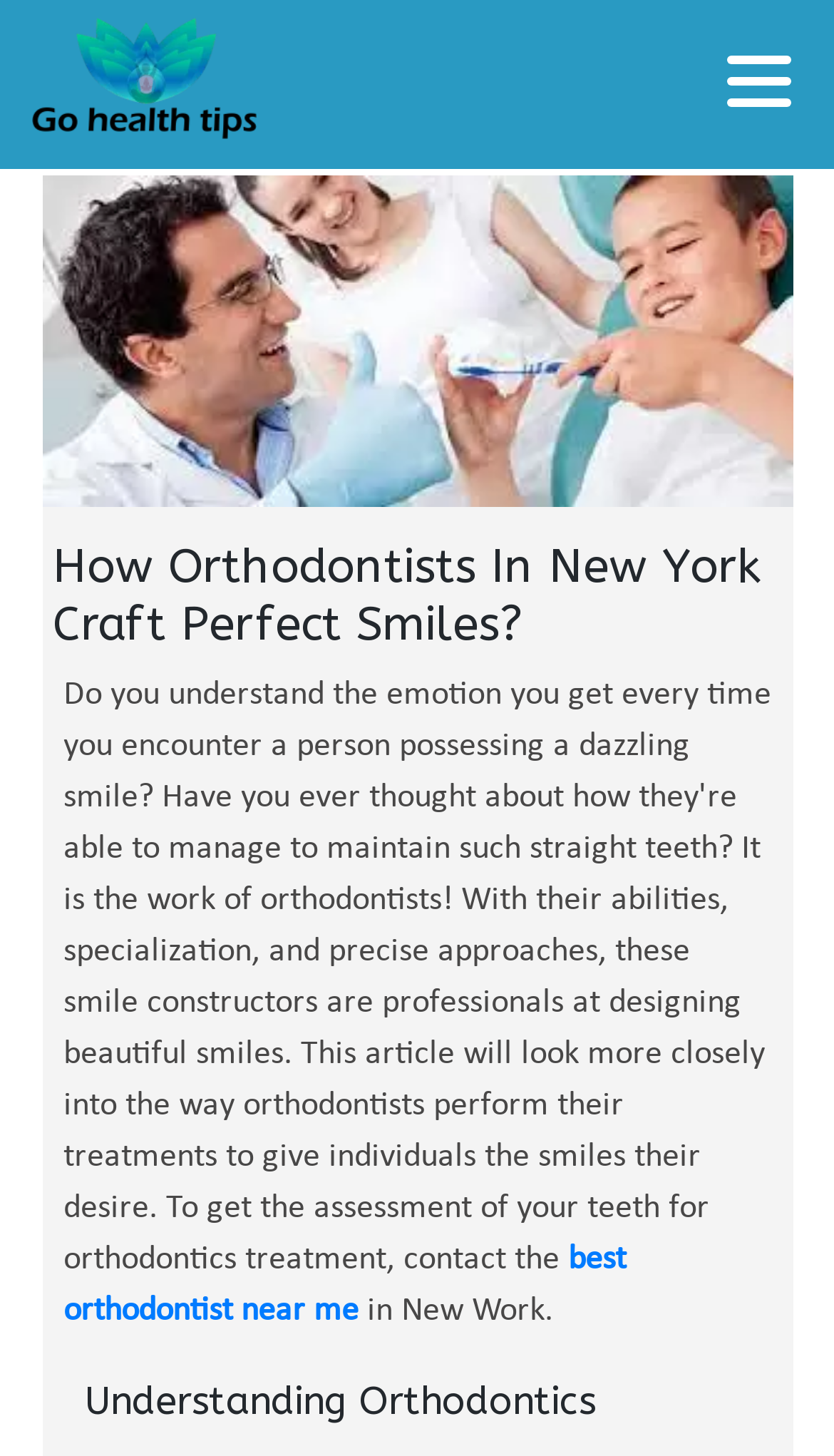Provide the bounding box coordinates for the specified HTML element described in this description: "Computer Science Wiki". The coordinates should be four float numbers ranging from 0 to 1, in the format [left, top, right, bottom].

None